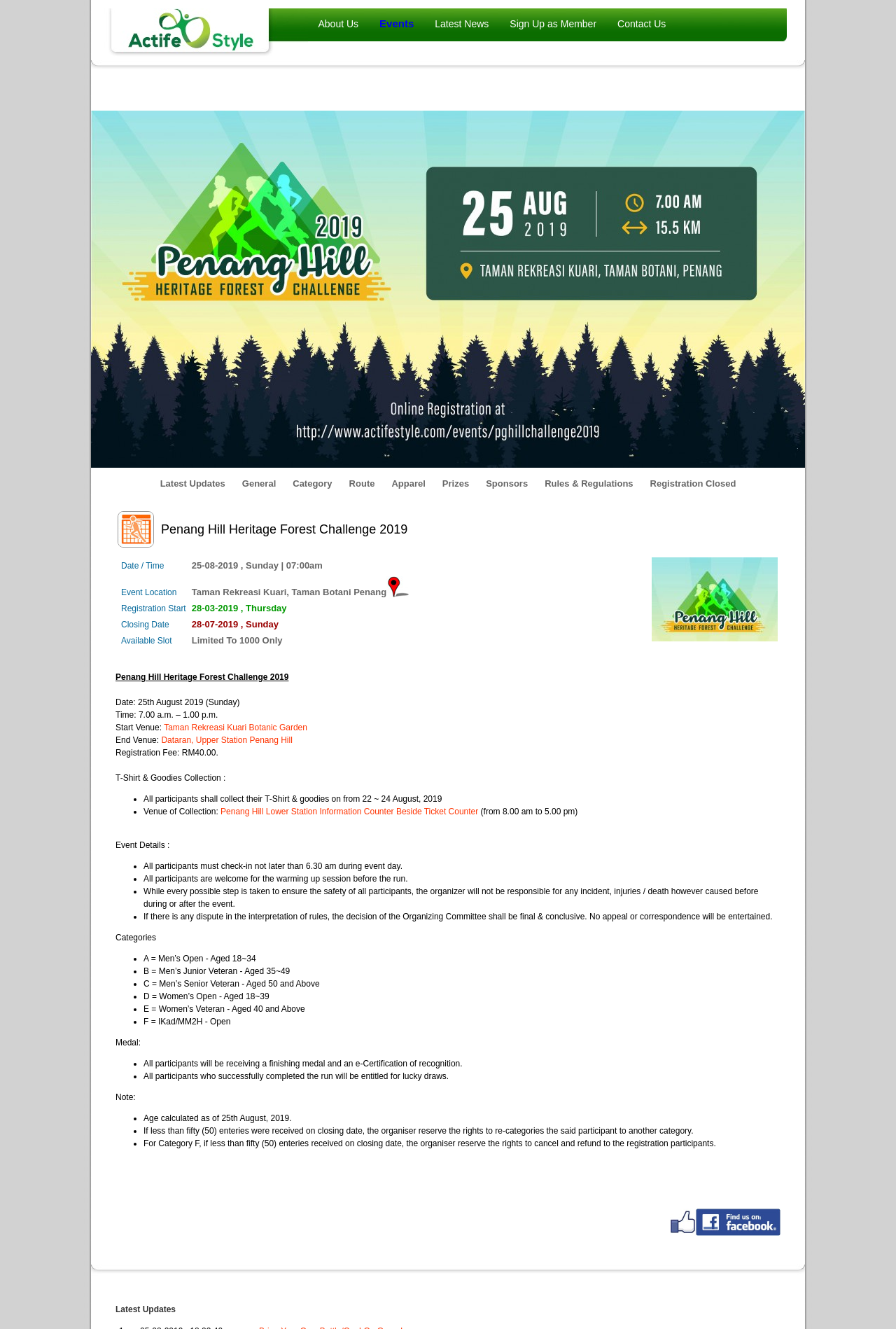Answer succinctly with a single word or phrase:
How many slots are available for the event?

1000